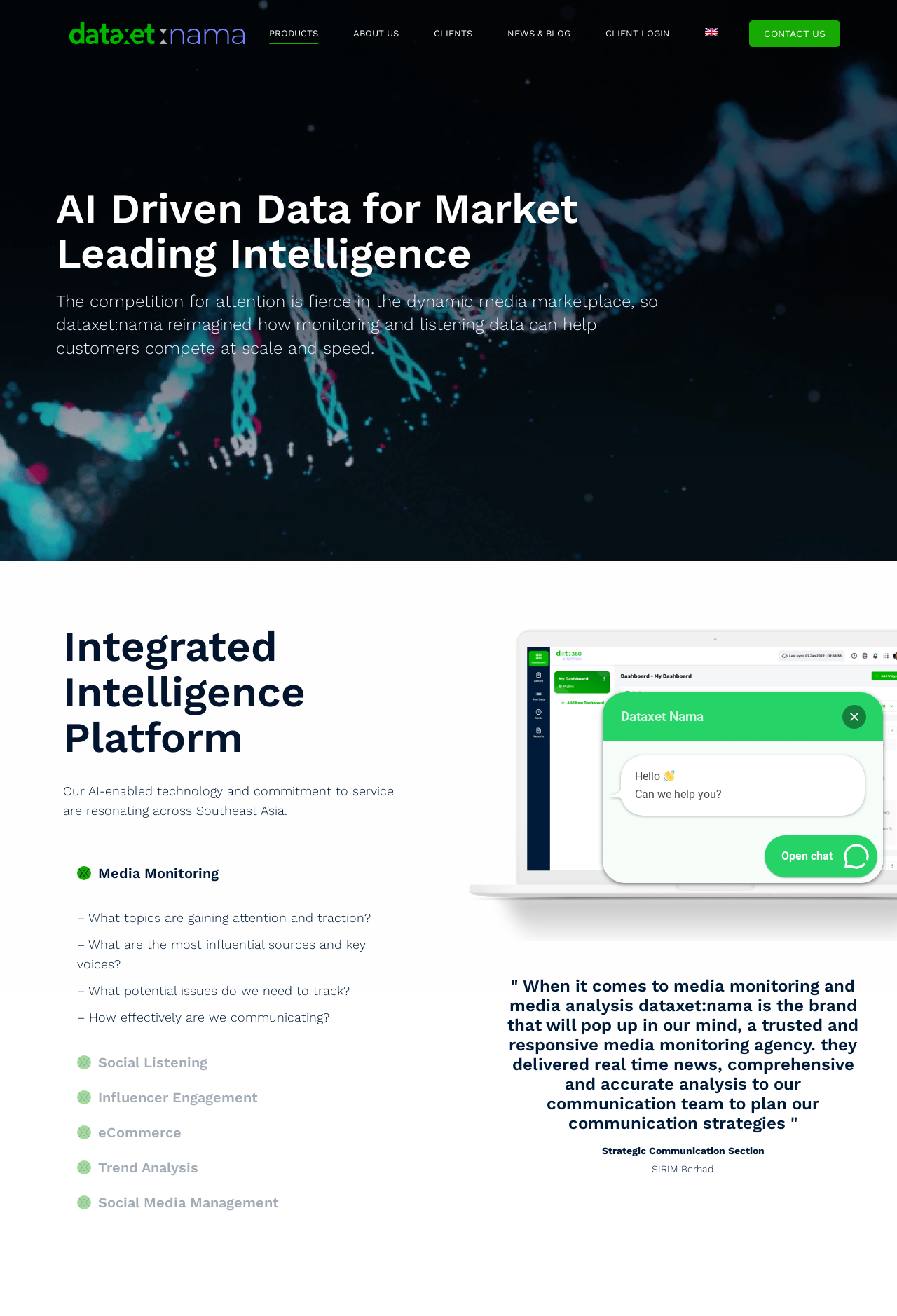What is the purpose of the 'Media Monitoring' service?
Please respond to the question with a detailed and well-explained answer.

I found a section on the webpage that describes the 'Media Monitoring' service, which includes questions such as 'What topics are gaining attention and traction?' and 'What are the most influential sources and key voices?'. This suggests that the purpose of the 'Media Monitoring' service is to track attention and traction.